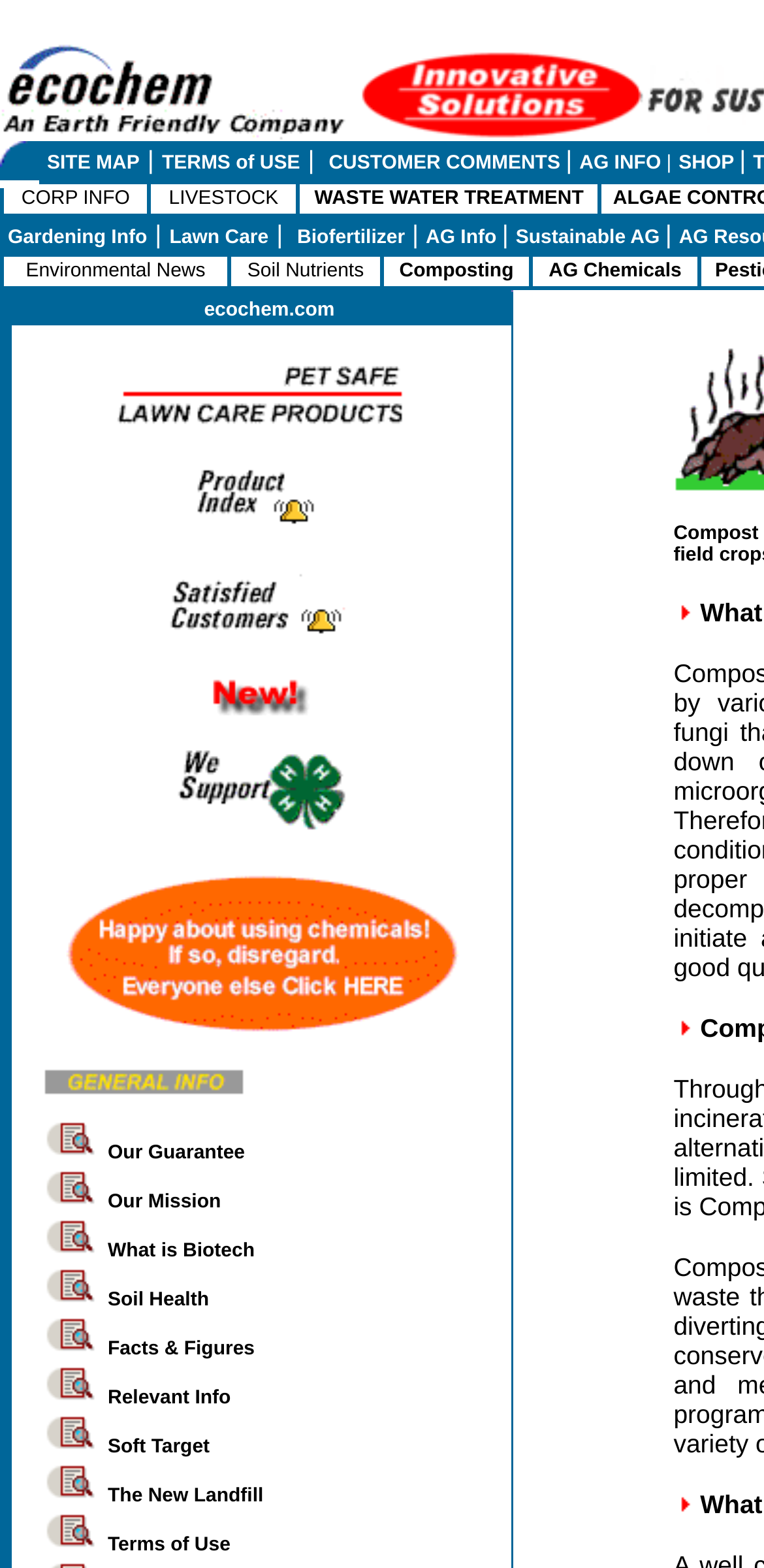What is the main topic of this webpage?
Please provide a single word or phrase based on the screenshot.

Composting